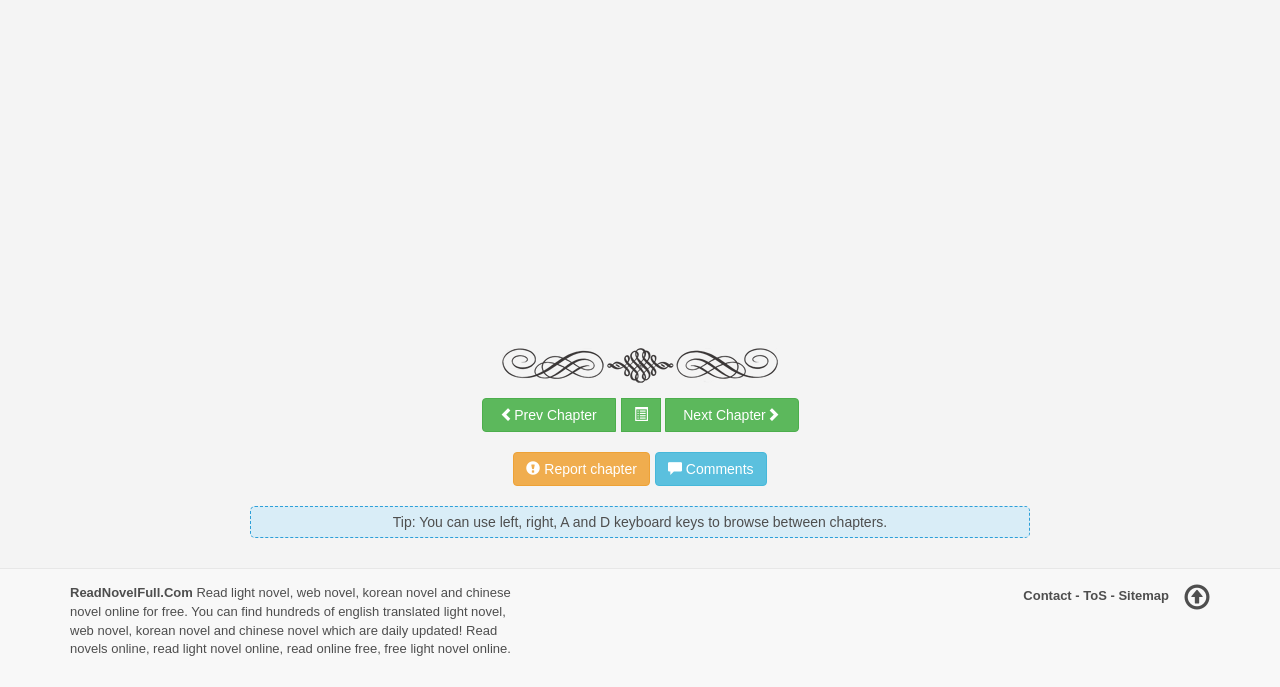Find the bounding box coordinates for the element that must be clicked to complete the instruction: "View comments". The coordinates should be four float numbers between 0 and 1, indicated as [left, top, right, bottom].

[0.512, 0.658, 0.599, 0.708]